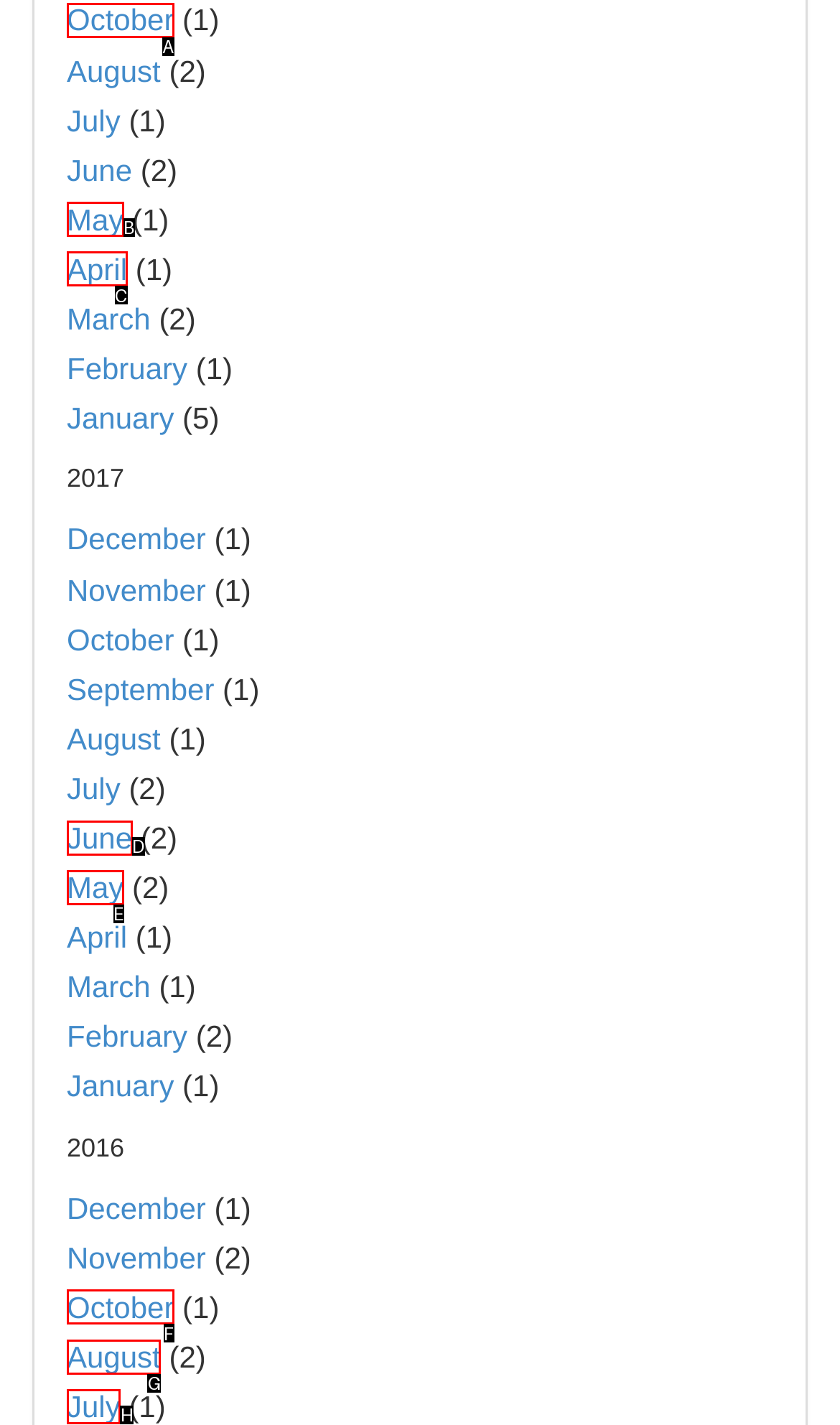Based on the description April, identify the most suitable HTML element from the options. Provide your answer as the corresponding letter.

C